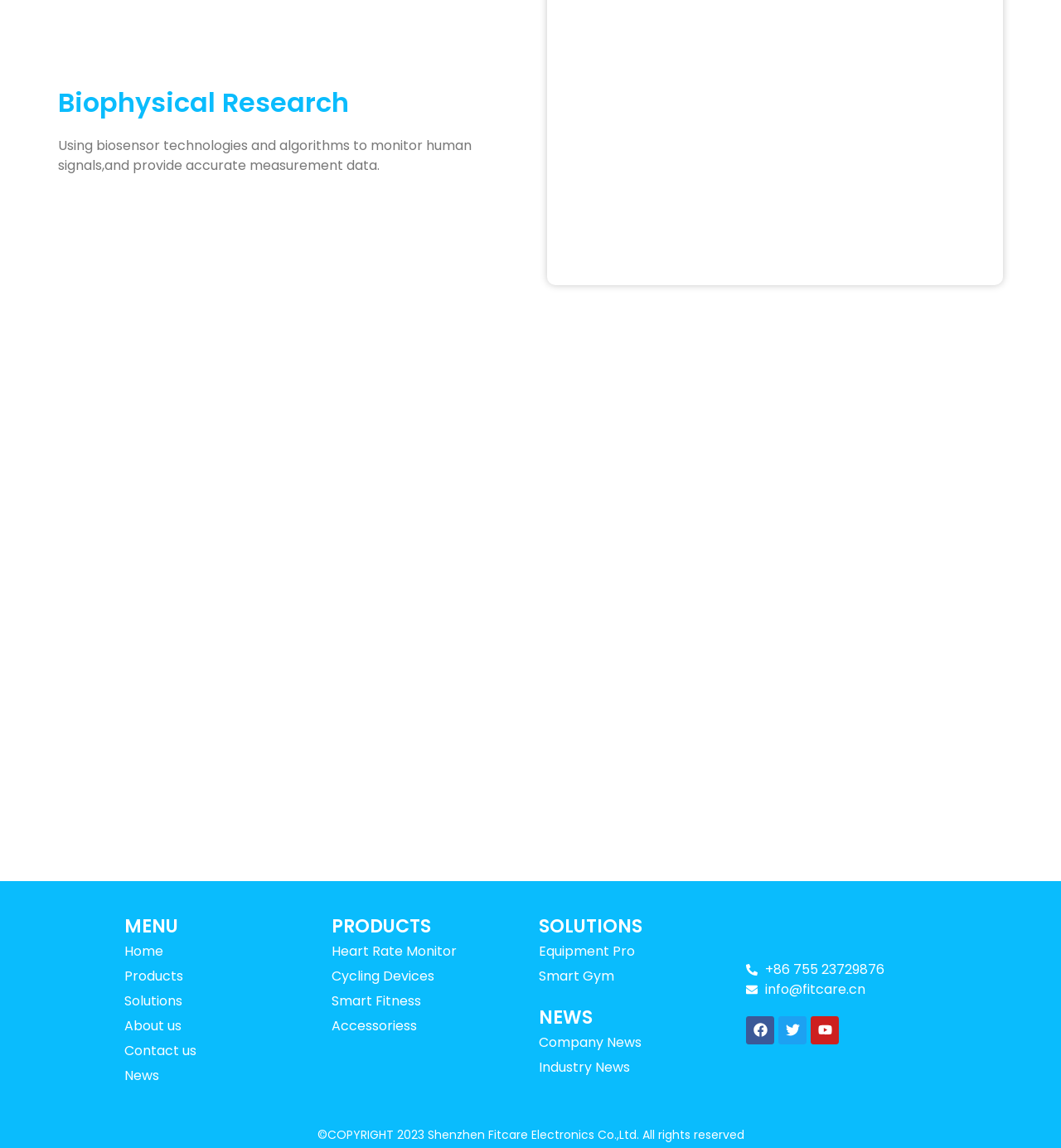Pinpoint the bounding box coordinates of the element that must be clicked to accomplish the following instruction: "Click on Home". The coordinates should be in the format of four float numbers between 0 and 1, i.e., [left, top, right, bottom].

[0.117, 0.818, 0.297, 0.84]